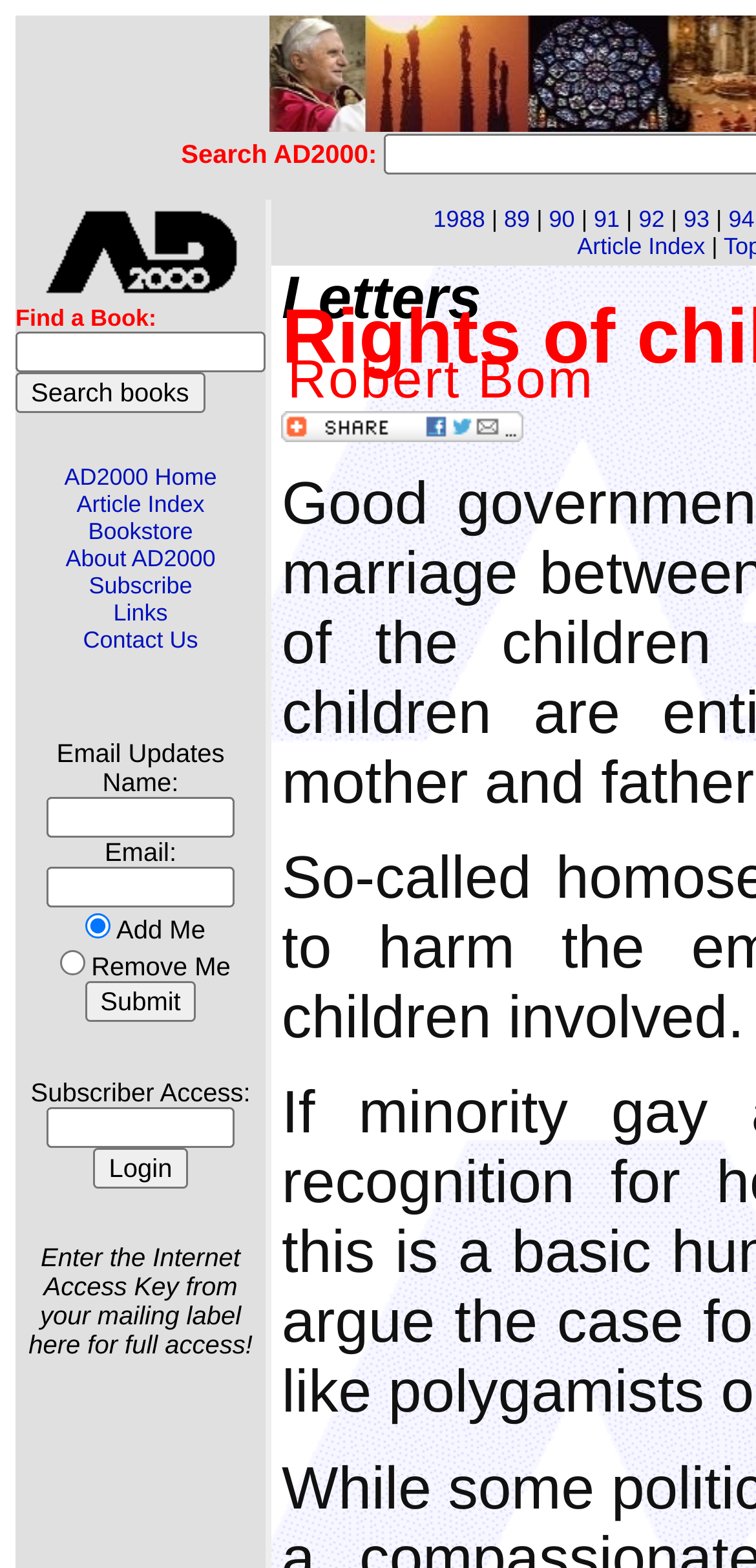Look at the image and write a detailed answer to the question: 
What is the label above the 'Subscriber Access' textbox?

The label above the 'Subscriber Access' textbox is a instruction to enter the Internet Access Key from the mailing label to gain full access to the website.